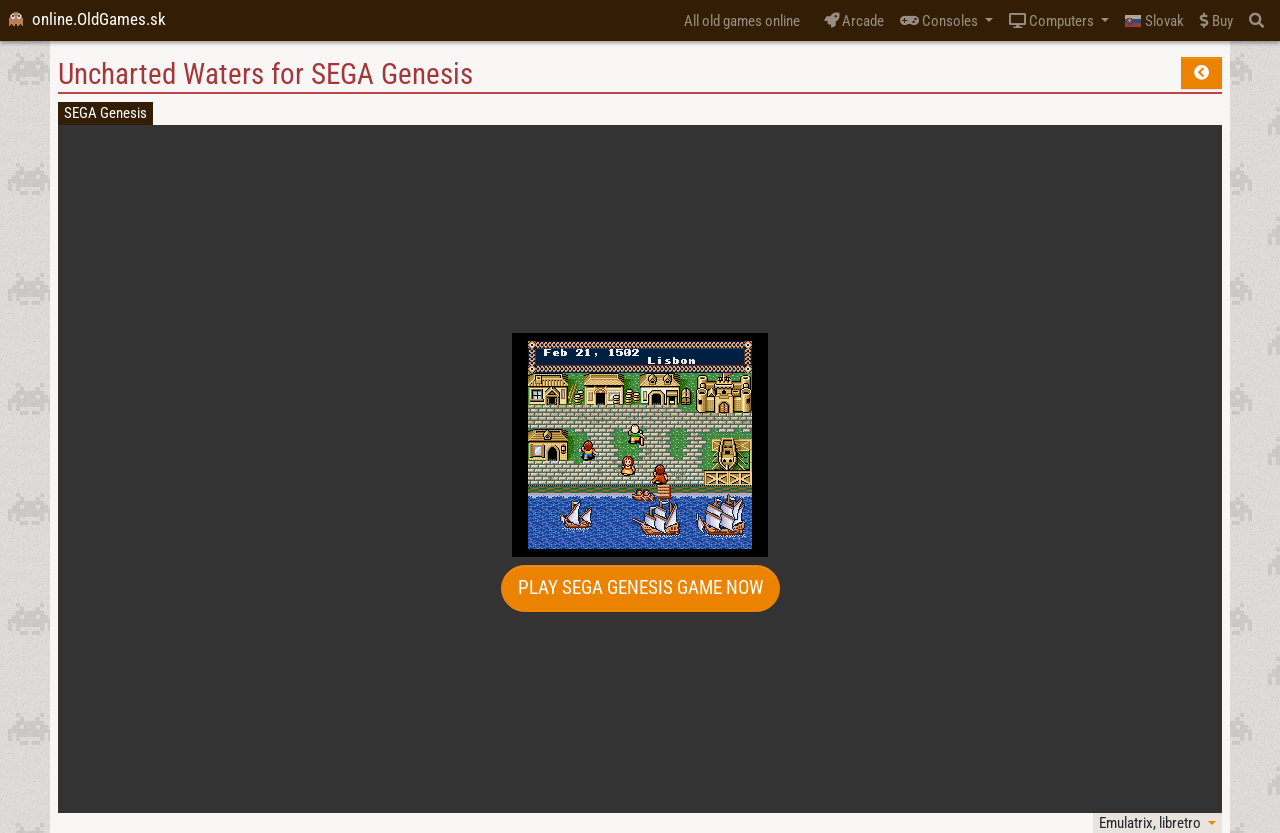What is the purpose of the 'PLAY SEGA GENESIS GAME NOW' button?
Based on the image, give a concise answer in the form of a single word or short phrase.

To start playing the game